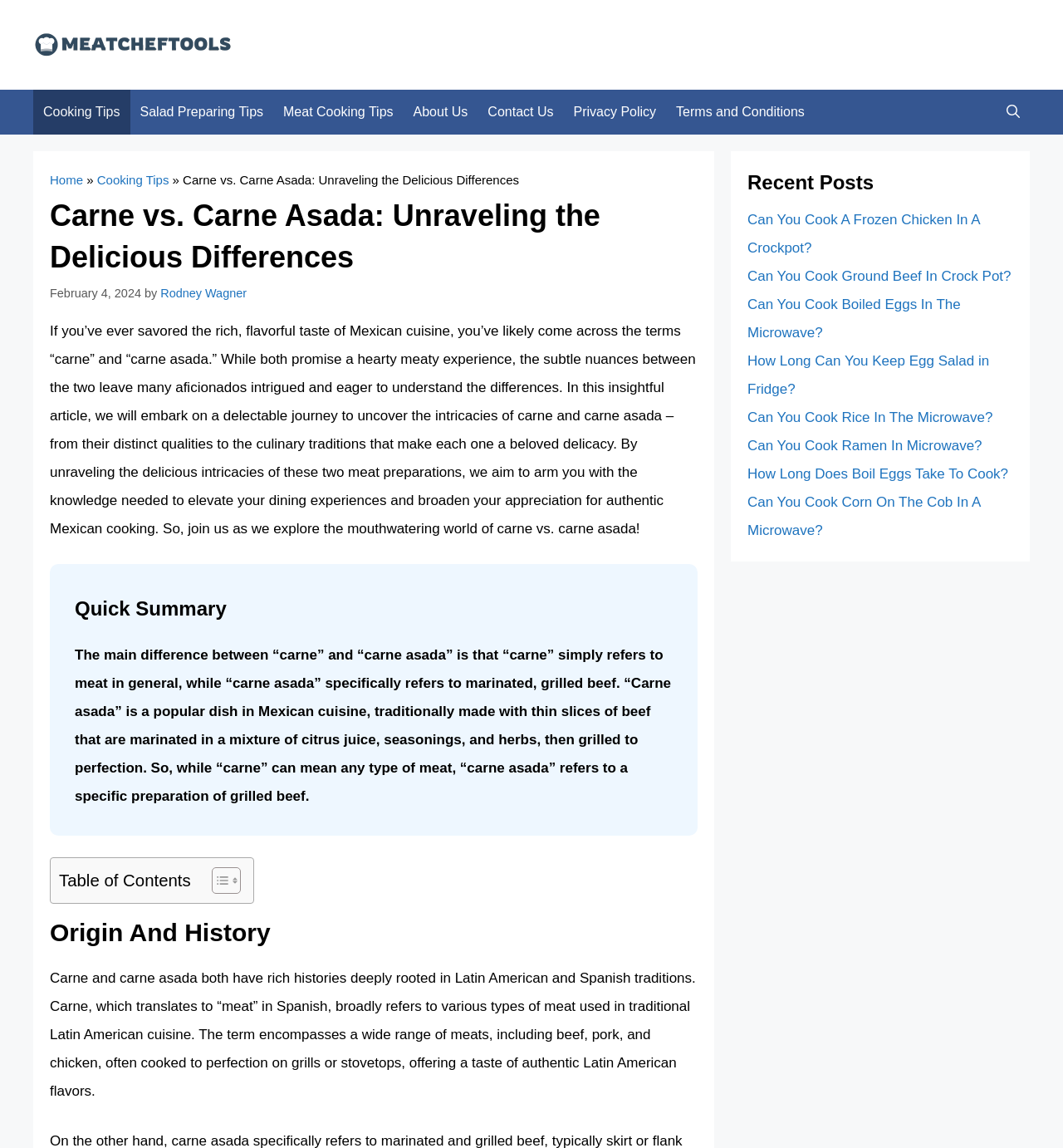What is the category of the recent posts section?
Please use the image to provide an in-depth answer to the question.

The recent posts section appears to be related to cooking tips, as the titles of the posts are all related to cooking, such as 'Can You Cook A Frozen Chicken In A Crockpot?' and 'Can You Cook Ground Beef In Crock Pot?'. This suggests that the category of the recent posts section is cooking tips.